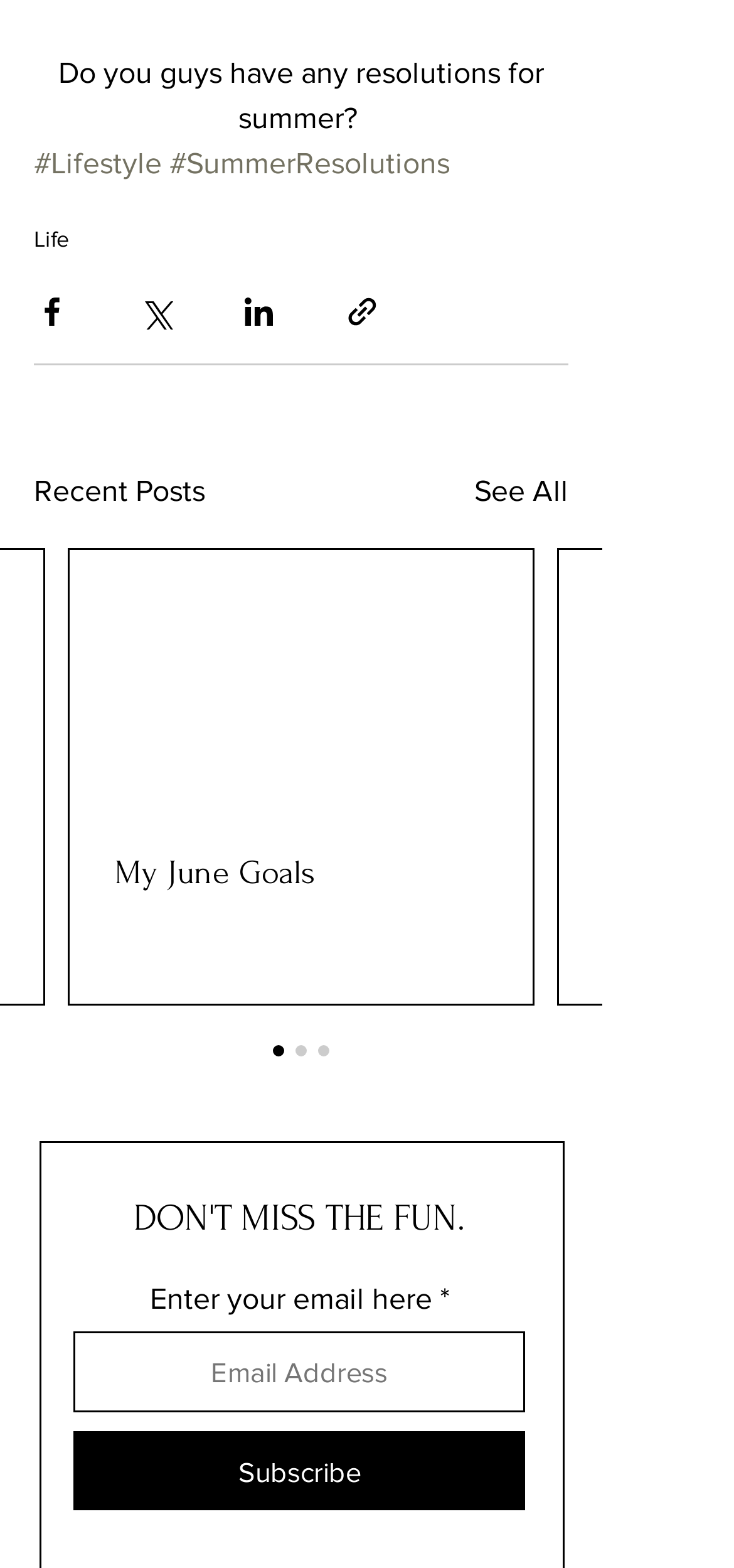What is the title of the section below the social media sharing buttons?
Give a one-word or short phrase answer based on the image.

Recent Posts